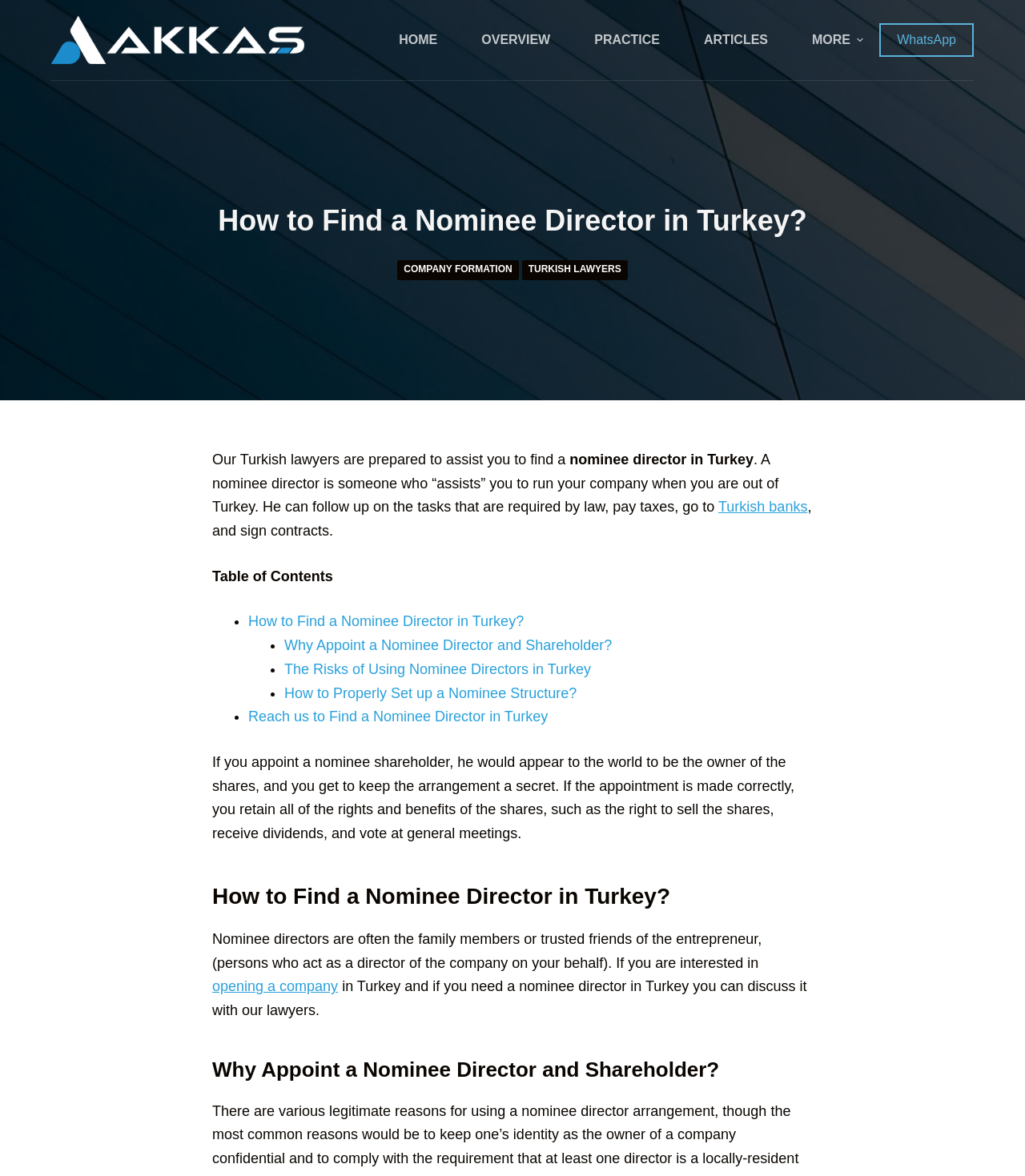What is the benefit of appointing a nominee director?
Refer to the image and provide a detailed answer to the question.

As stated on the webpage, if the appointment of a nominee director and shareholder is made correctly, you retain all of the rights and benefits of the shares, such as the right to sell the shares, receive dividends, and vote at general meetings.